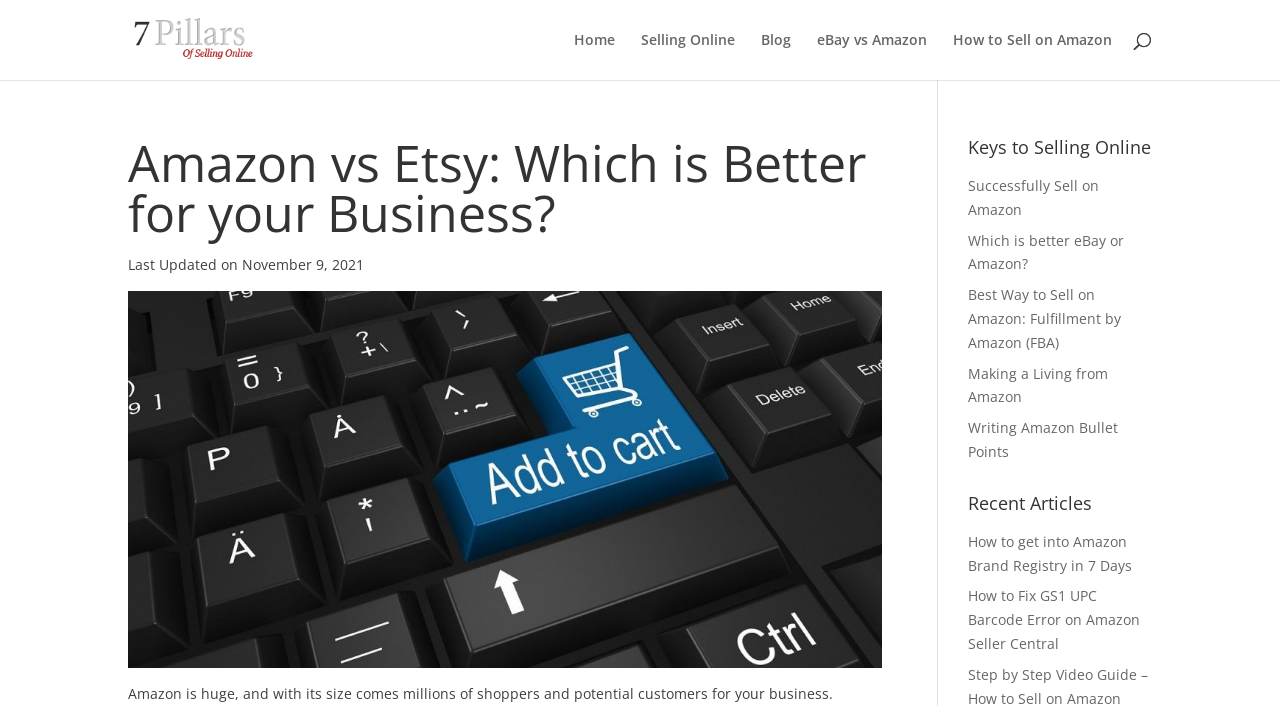Using the given description, provide the bounding box coordinates formatted as (top-left x, top-left y, bottom-right x, bottom-right y), with all values being floating point numbers between 0 and 1. Description: Home

None